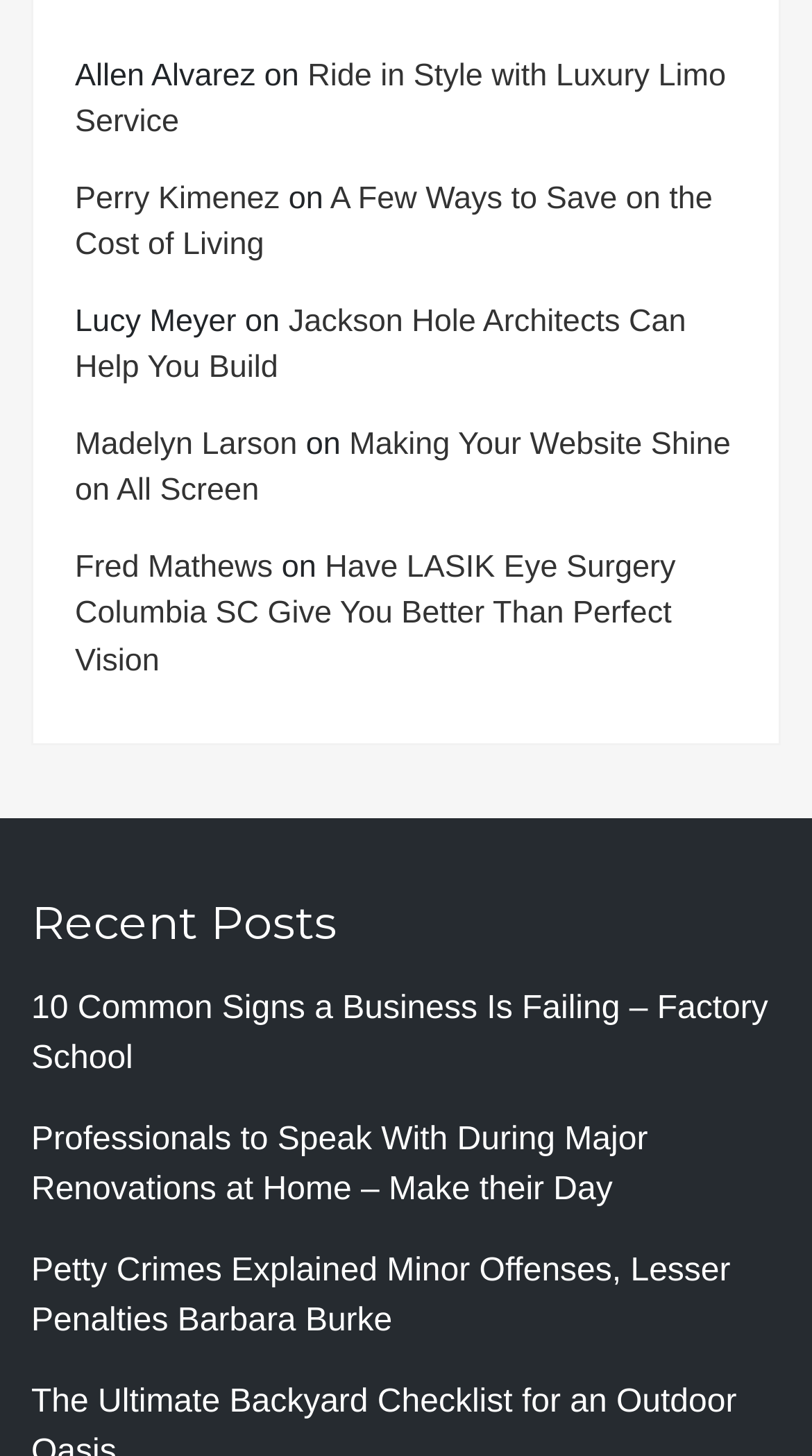How many links are there in the section above 'Recent Posts'?
Give a single word or phrase answer based on the content of the image.

6